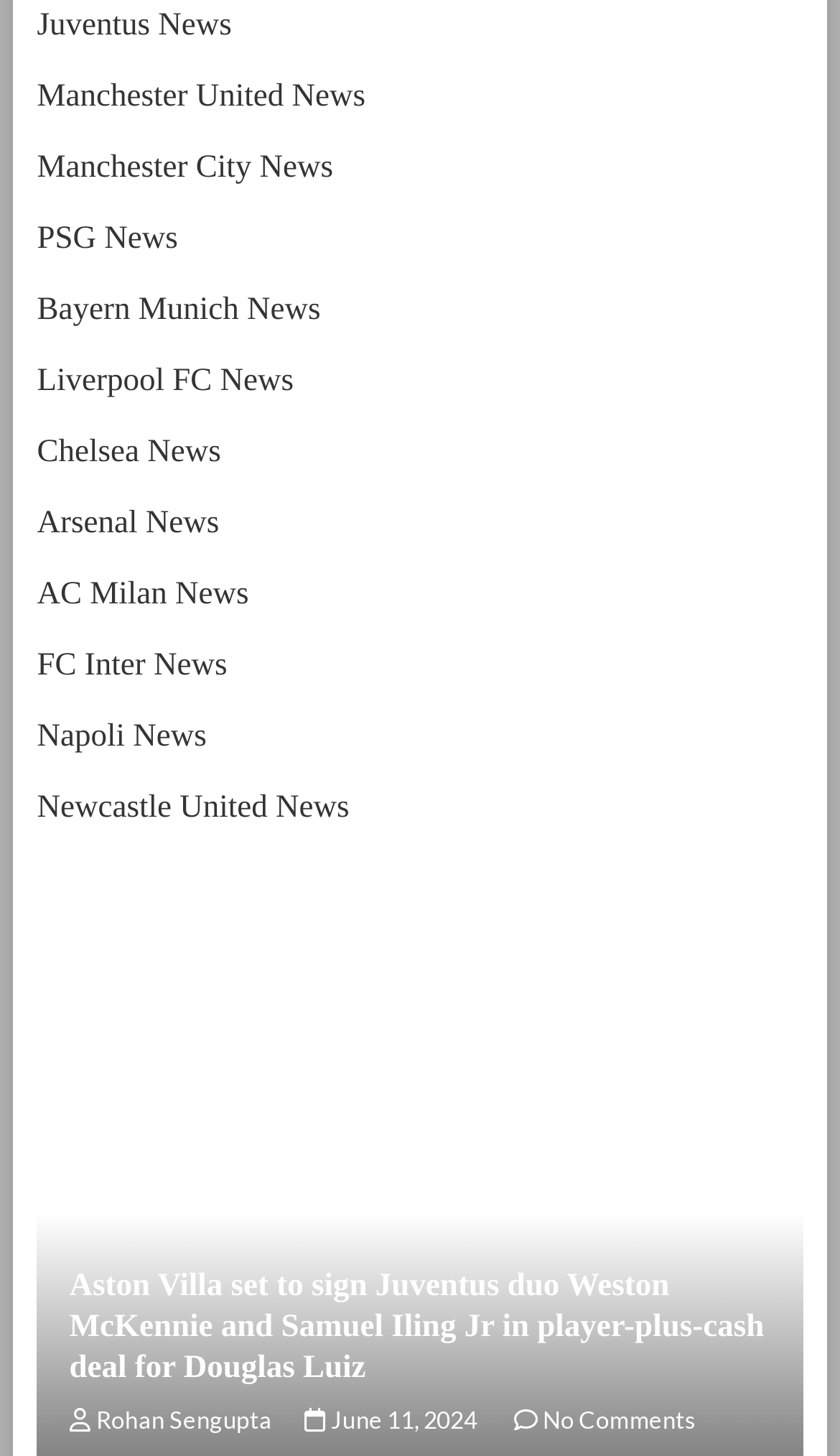Kindly determine the bounding box coordinates for the clickable area to achieve the given instruction: "View Newcastle United News".

[0.044, 0.543, 0.416, 0.567]